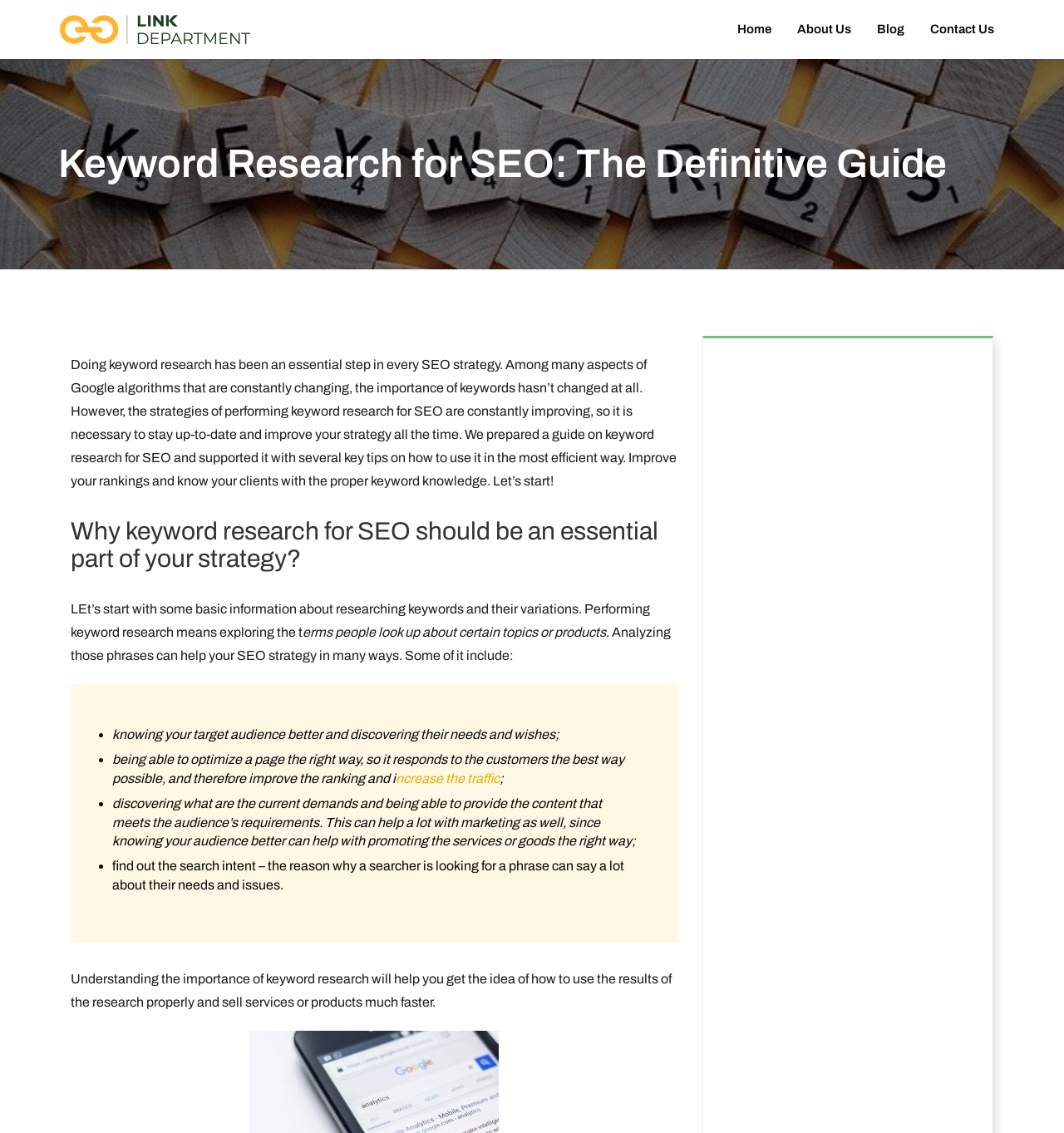What is the goal of using keyword research results?
Based on the image, answer the question with as much detail as possible.

According to the webpage, the goal of using keyword research results is to sell services or products much faster. This is achieved by understanding the importance of keyword research, using the results to optimize a page, and responding to customers in the best way possible.